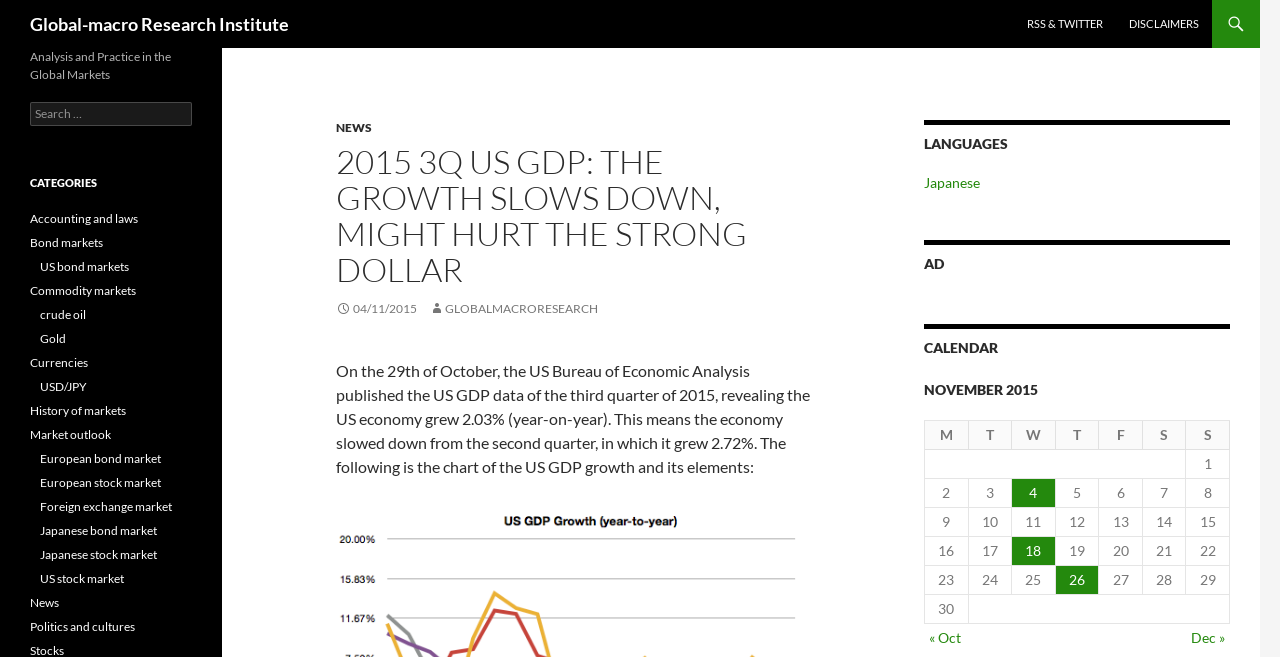What is the language of the webpage?
Please provide a single word or phrase as your answer based on the image.

English